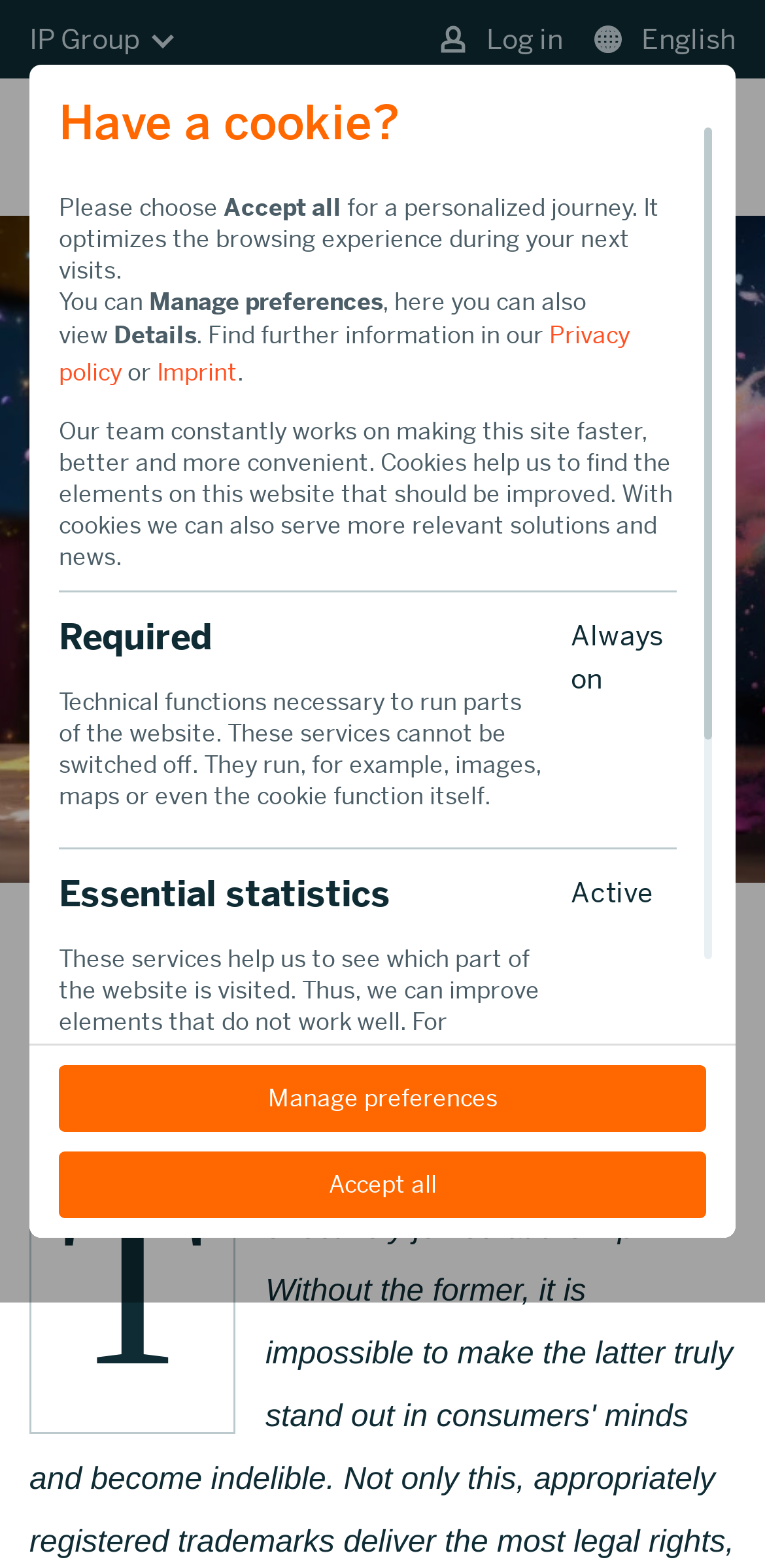Please find and report the bounding box coordinates of the element to click in order to perform the following action: "Click the 'Log in' button". The coordinates should be expressed as four float numbers between 0 and 1, in the format [left, top, right, bottom].

[0.569, 0.016, 0.762, 0.034]